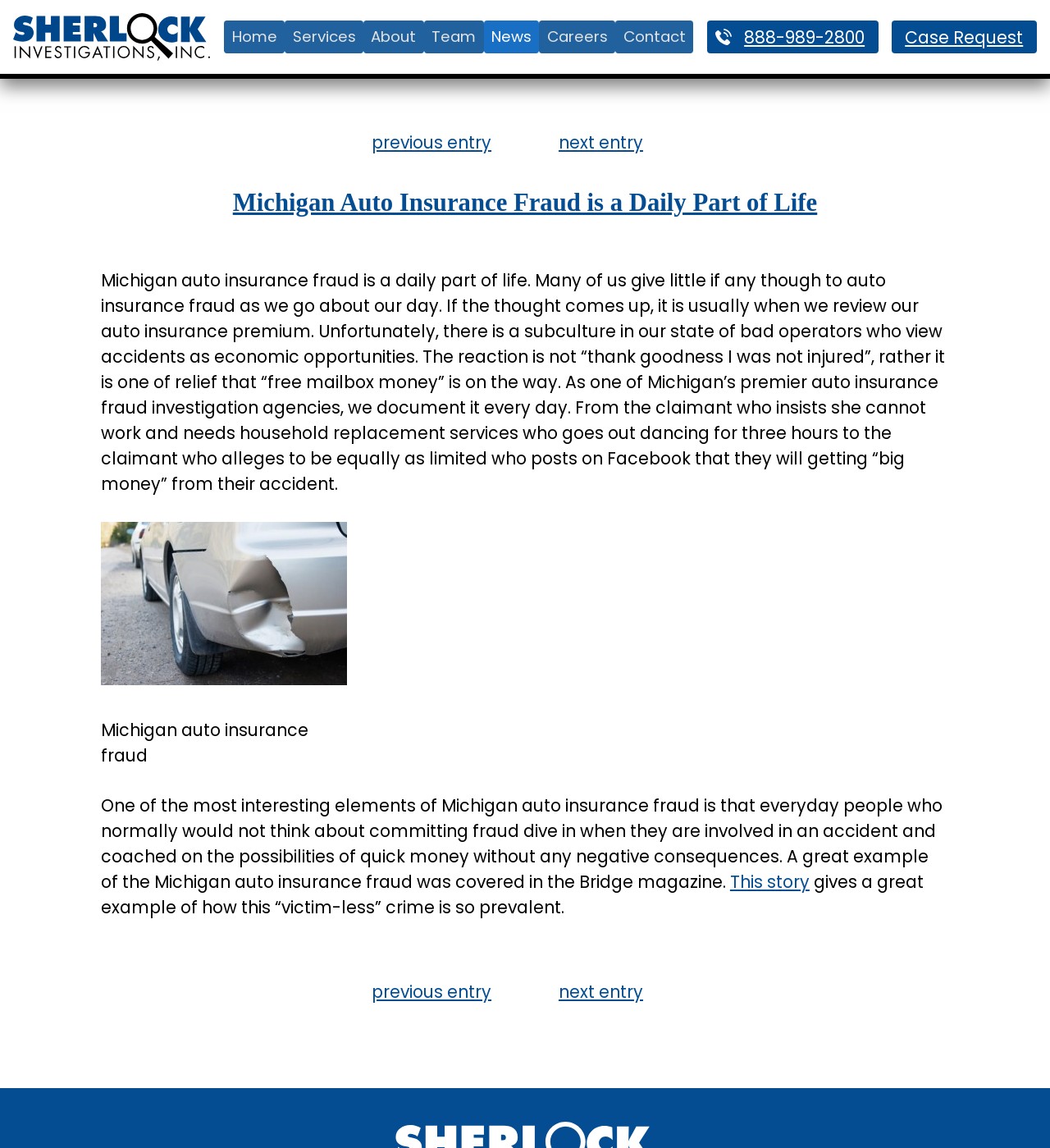Provide the bounding box coordinates of the UI element that matches the description: "parent_node: Michigan auto insurance fraud".

[0.096, 0.581, 0.33, 0.602]